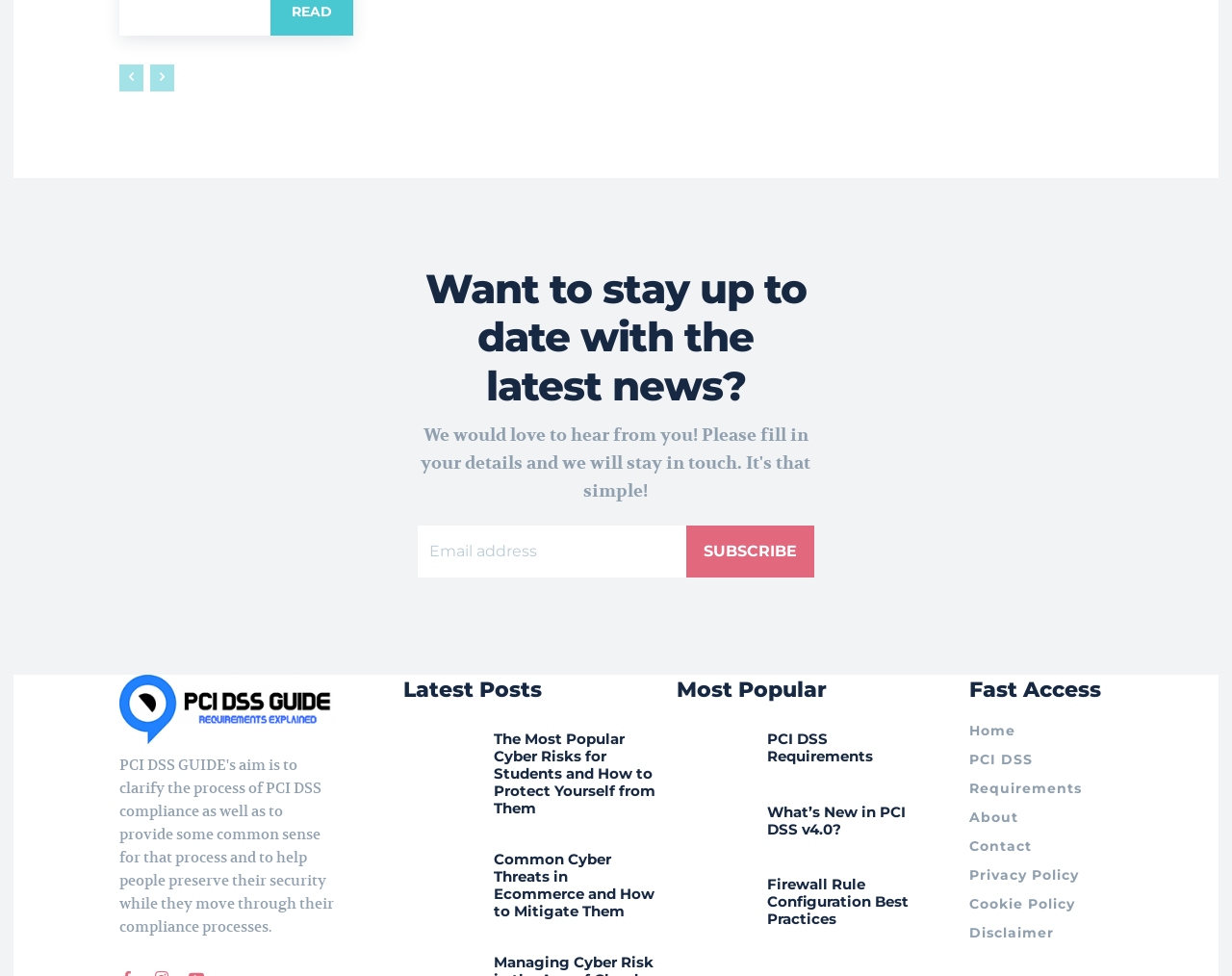Please find the bounding box coordinates of the element's region to be clicked to carry out this instruction: "Subscribe to the newsletter".

[0.339, 0.57, 0.557, 0.623]